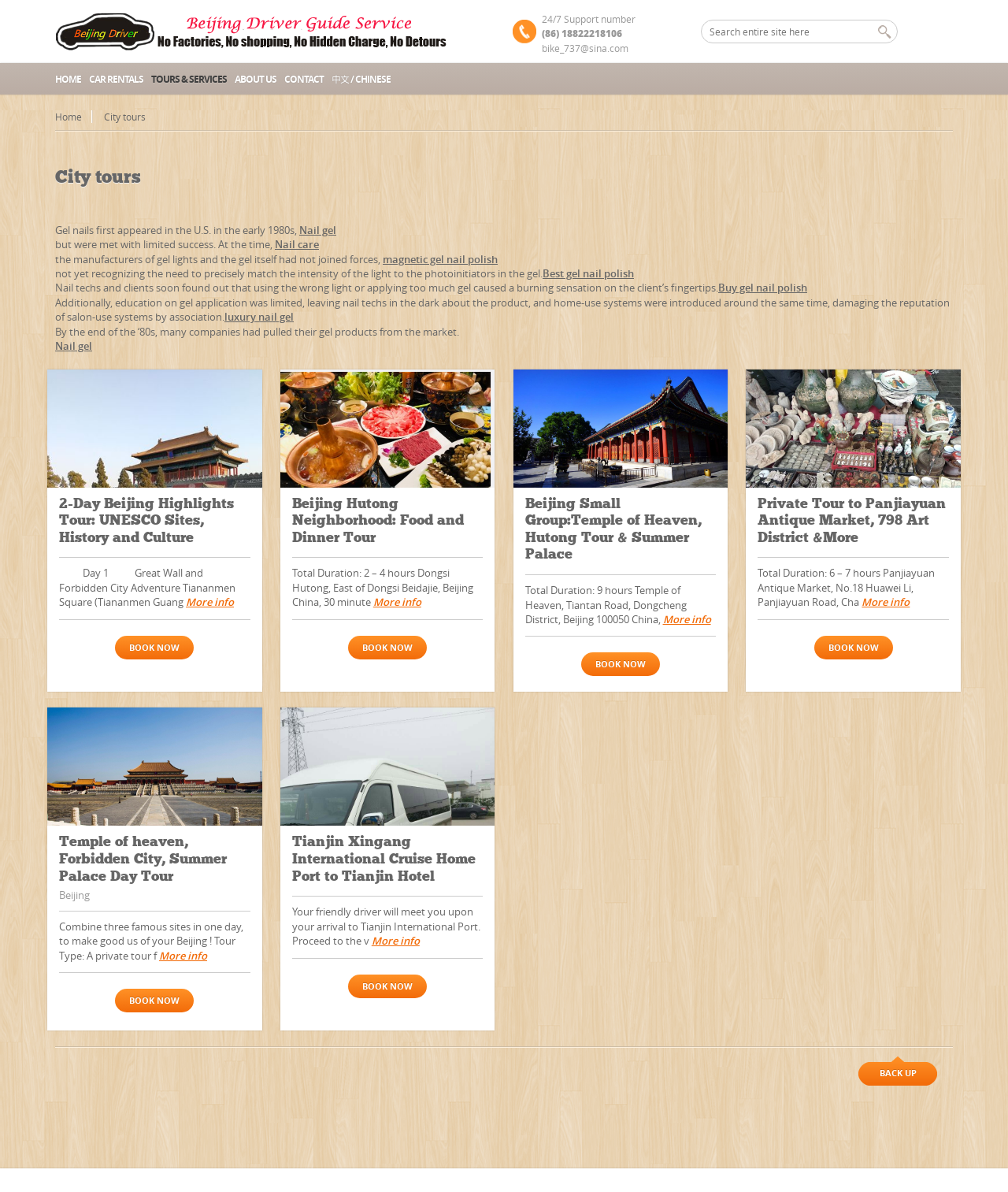Identify the bounding box coordinates of the area that should be clicked in order to complete the given instruction: "View the 'Hathaway Driftwood 7-ft Air Hockey Table Tennis Combination with Dining Top, Two...' product". The bounding box coordinates should be four float numbers between 0 and 1, i.e., [left, top, right, bottom].

None